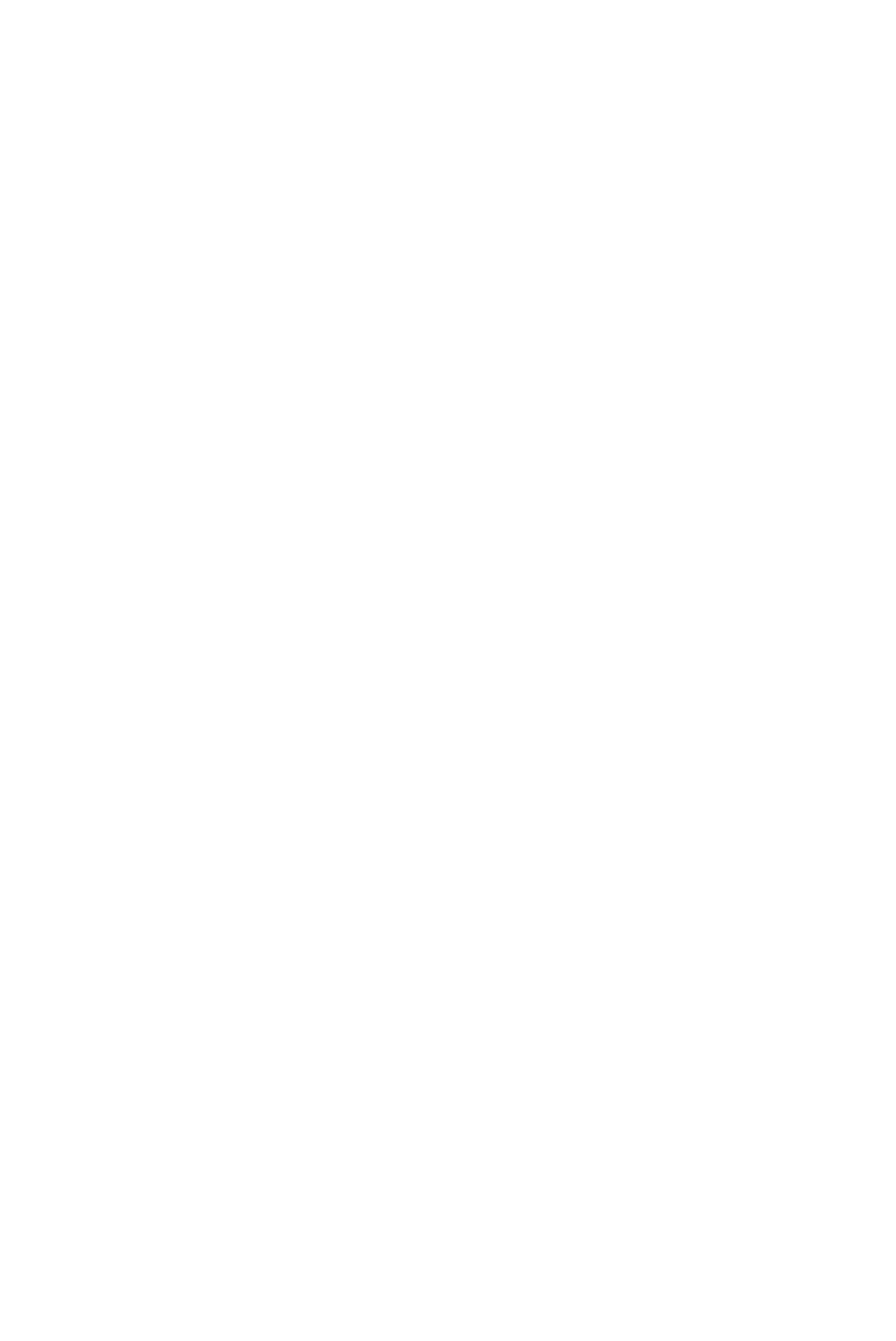Using the description: "Bike Brands", identify the bounding box of the corresponding UI element in the screenshot.

[0.343, 0.018, 0.442, 0.033]